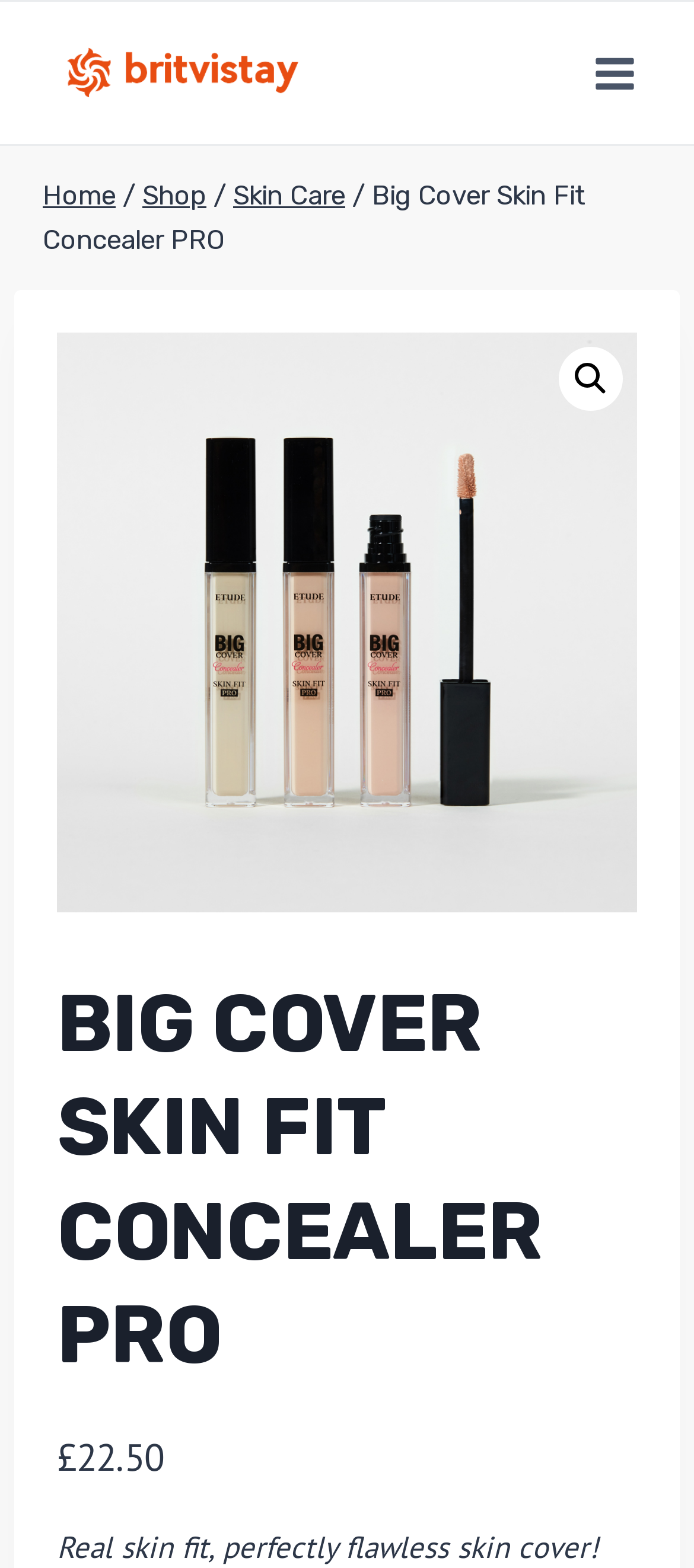What is the principal heading displayed on the webpage?

BIG COVER SKIN FIT CONCEALER PRO